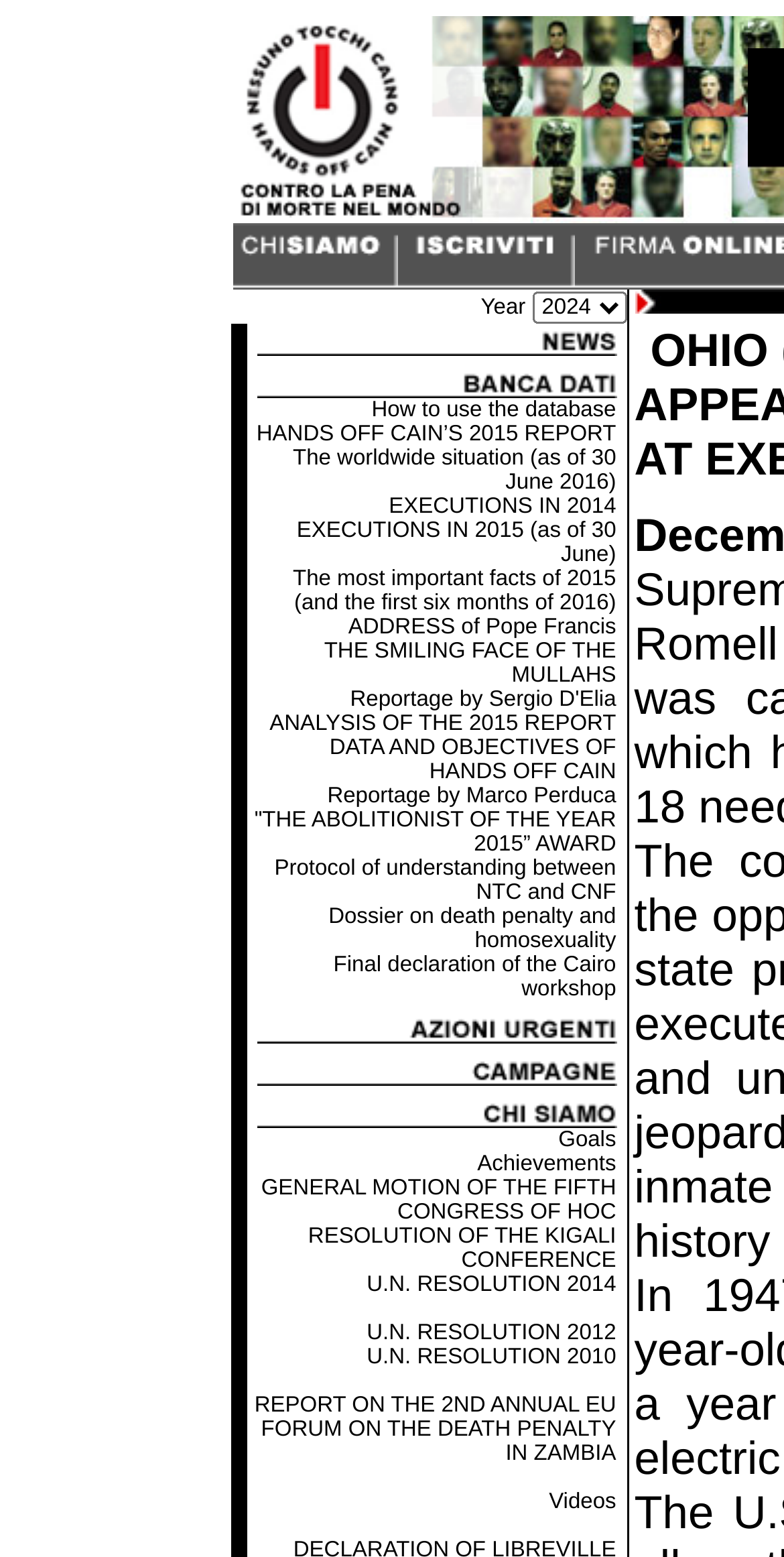Based on the description "aria-label="Open navigation menu"", find the bounding box of the specified UI element.

None